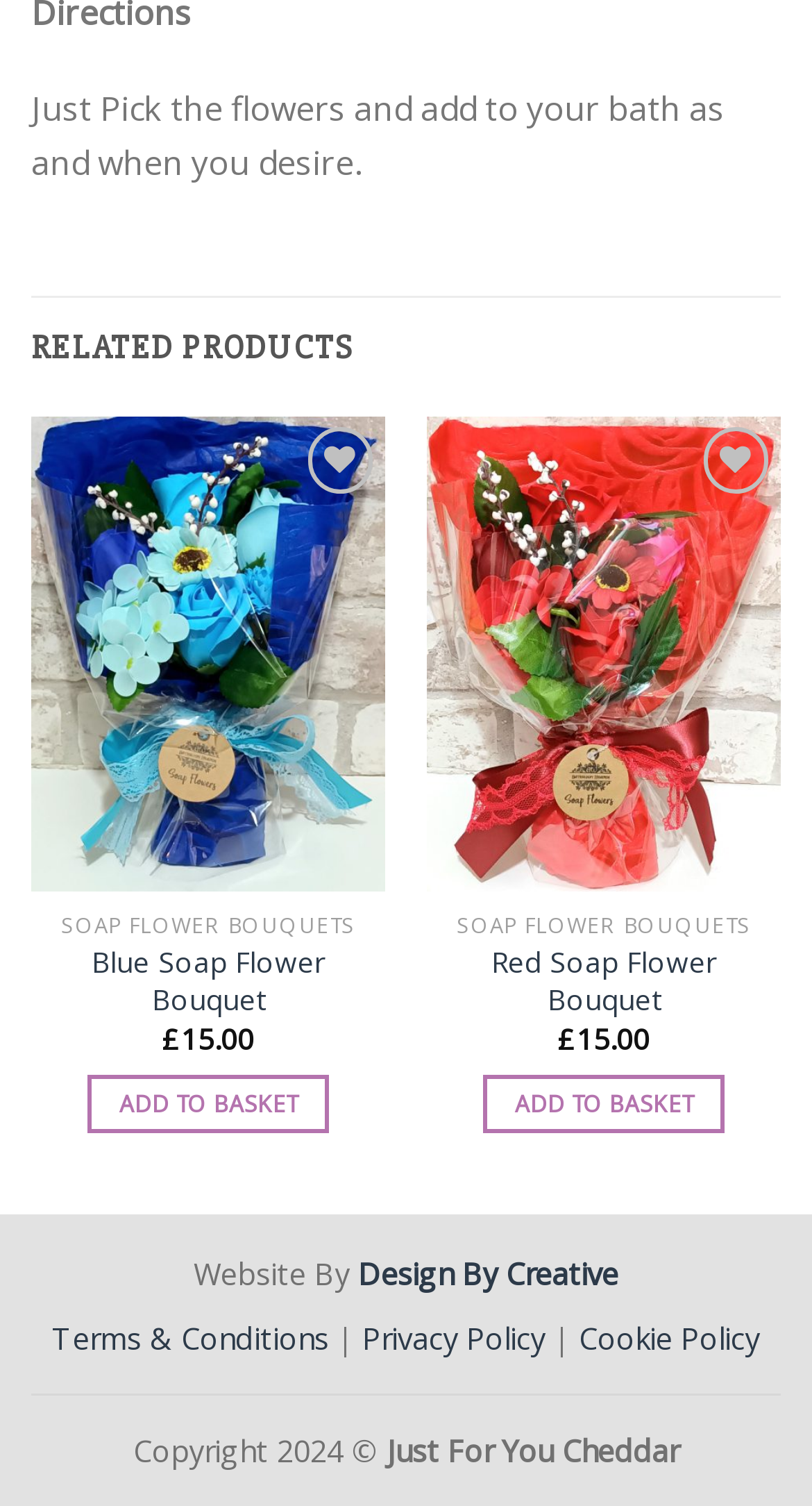Using the provided element description: "Cookie Policy", determine the bounding box coordinates of the corresponding UI element in the screenshot.

[0.713, 0.875, 0.936, 0.901]